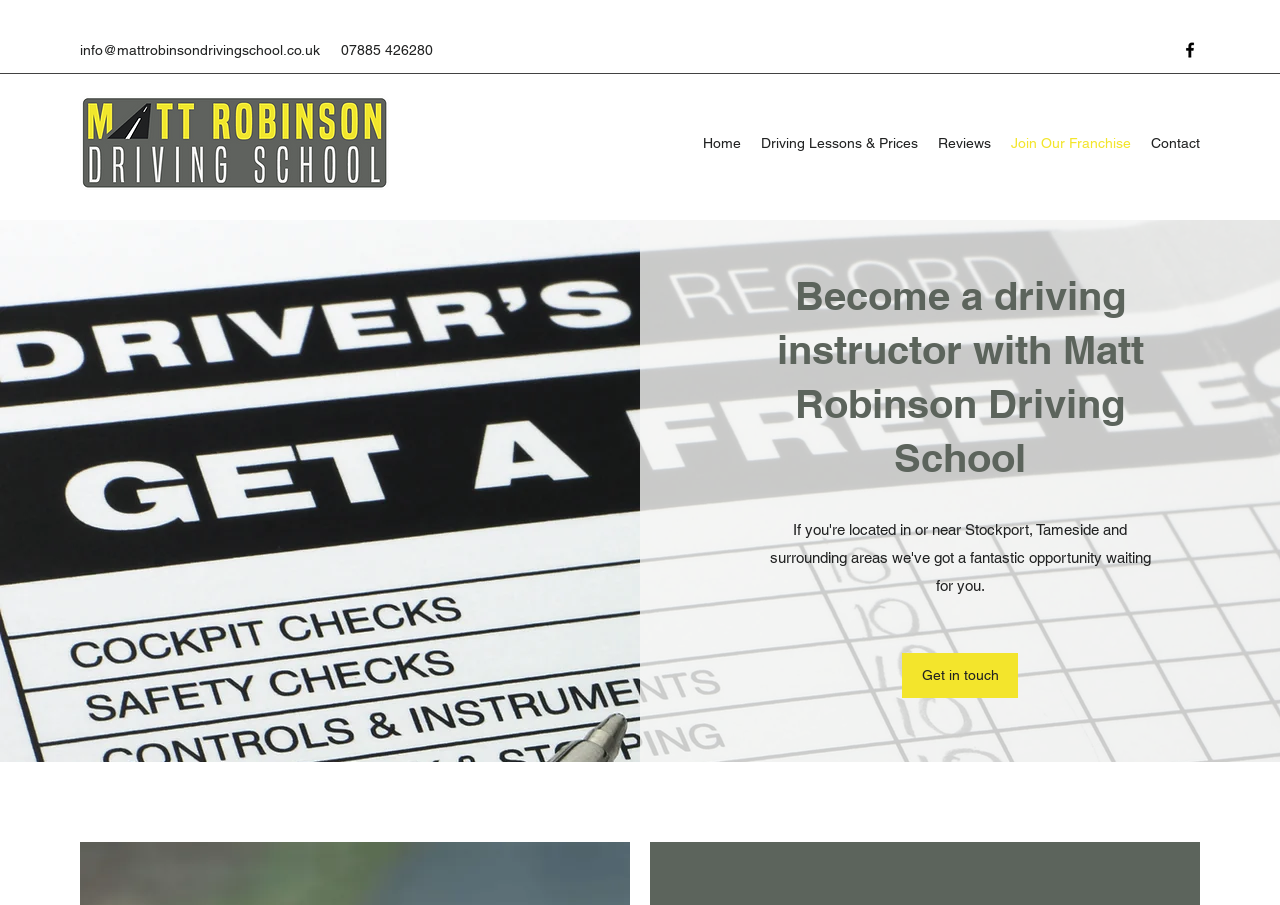What social media platform is linked in the social bar?
We need a detailed and exhaustive answer to the question. Please elaborate.

I found the social media platform by looking at the link element with the bounding box coordinates [0.922, 0.044, 0.938, 0.066], which contains the text 'Facebook' and an image with the same name.